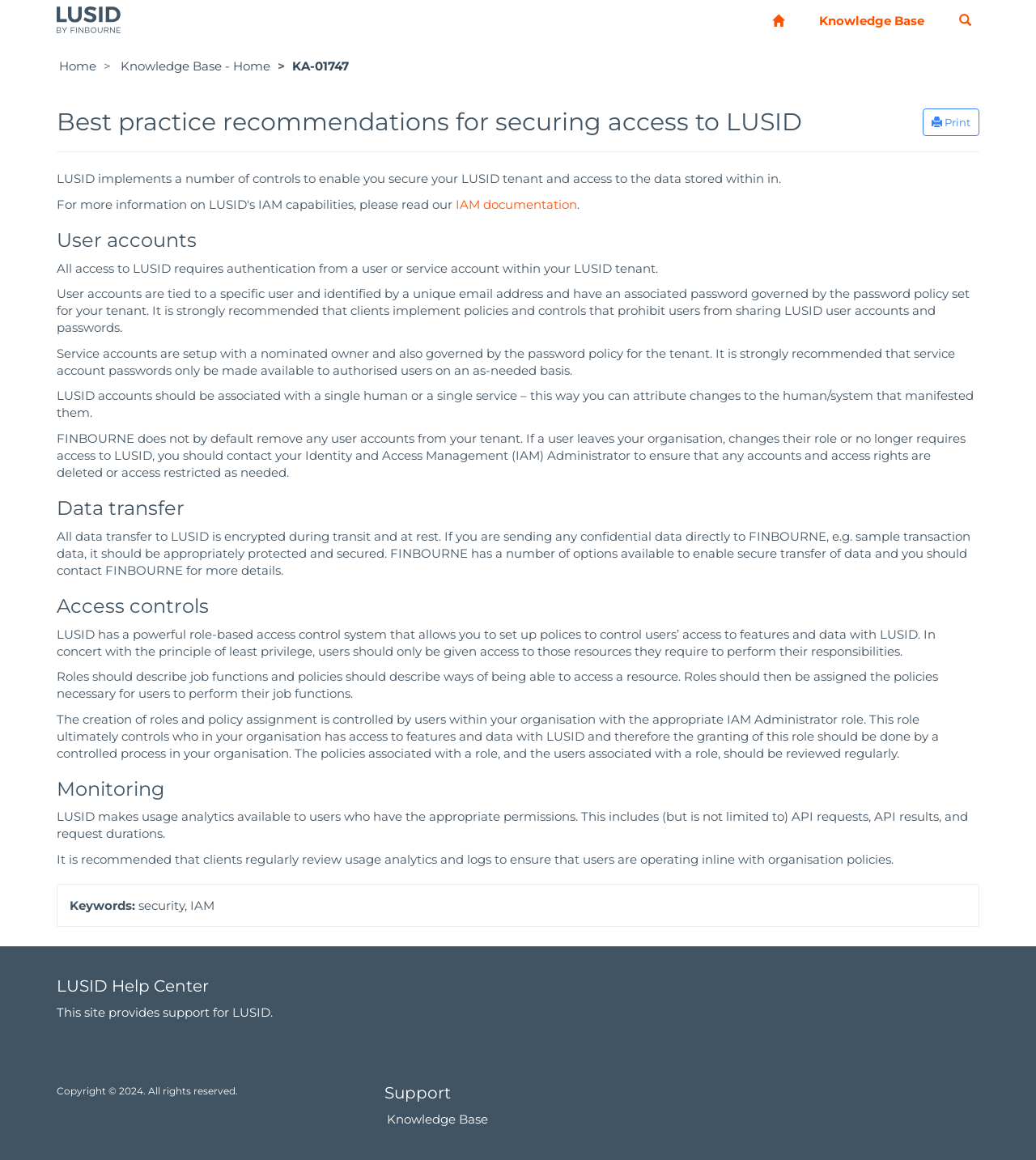Using the provided element description: "name="your-email" placeholder="Email"", determine the bounding box coordinates of the corresponding UI element in the screenshot.

None